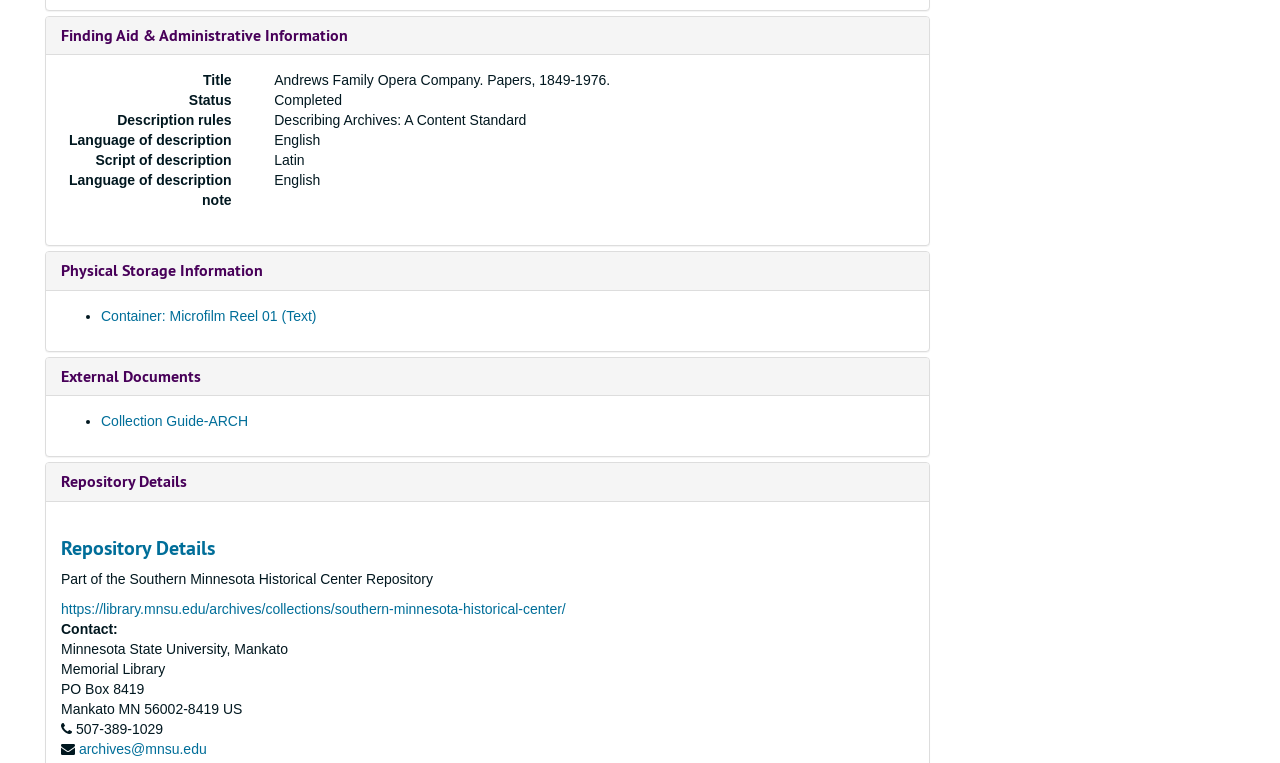What is the status of the finding aid?
Provide a well-explained and detailed answer to the question.

The status of the finding aid can be found in the DescriptionListDetail element with the text 'Completed' which is a child of the DescriptionList element. This element is located under the 'Status' term.